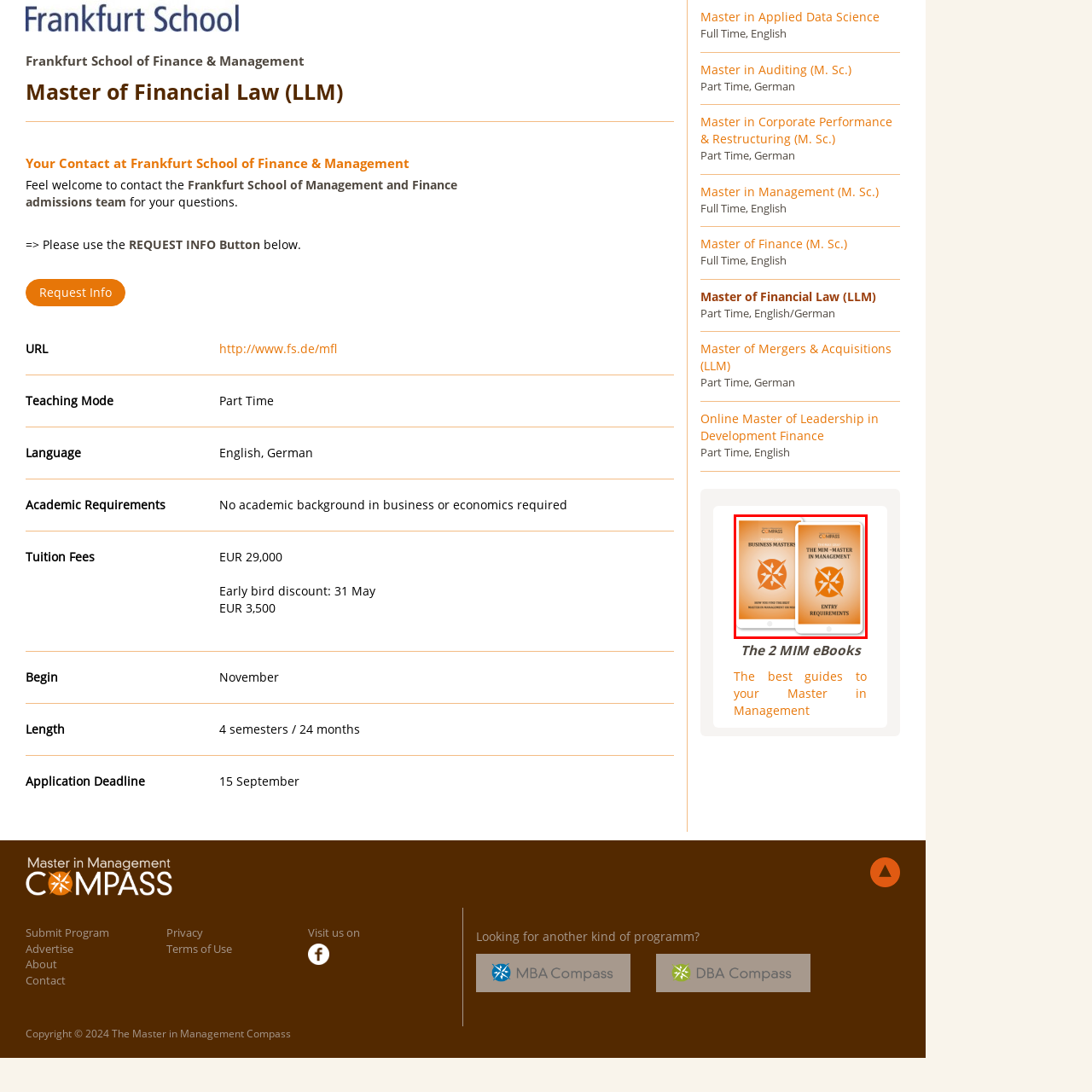What is the focus of the eBooks?
Review the image encased within the red bounding box and supply a detailed answer according to the visual information available.

The caption states that the eBooks, 'Business Masters' and 'The MiM - Master in Management', are designed to help individuals navigate their options in management education, particularly focusing on entry requirements.